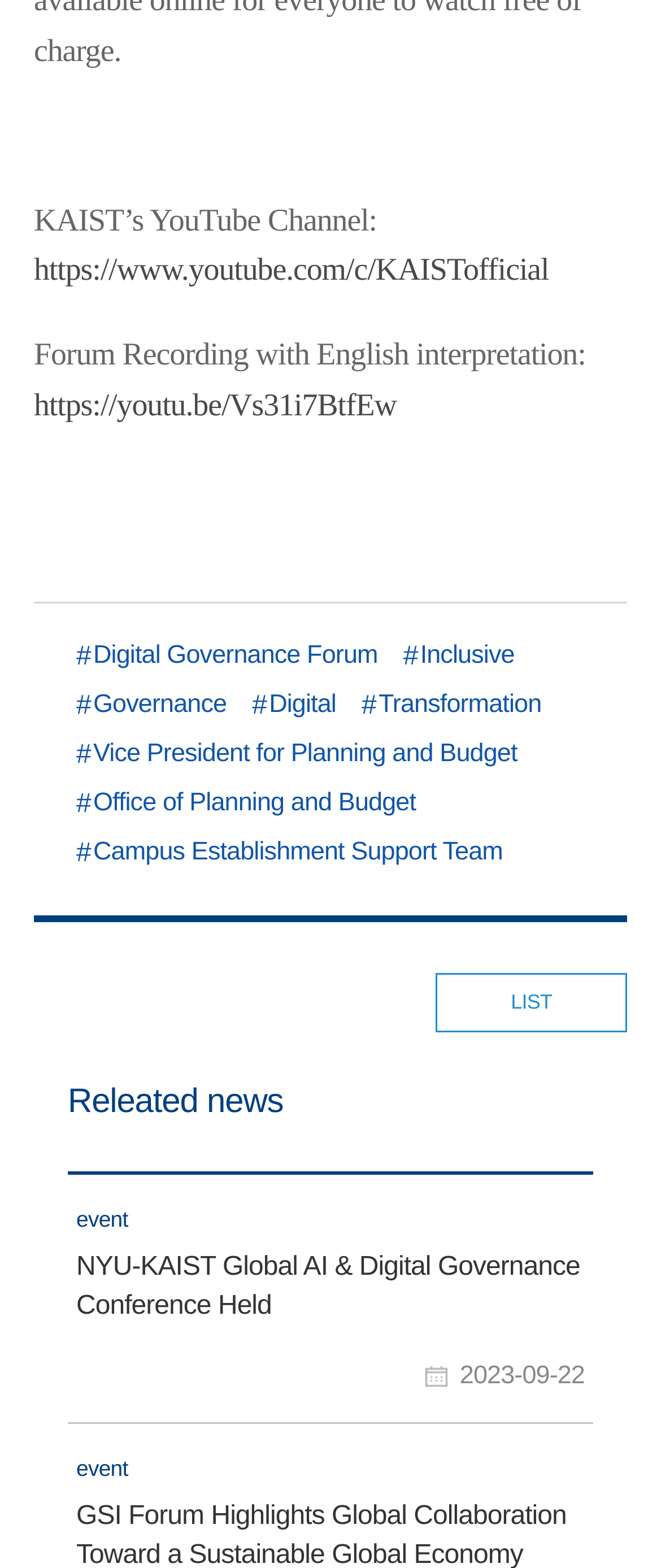Determine the bounding box coordinates of the clickable element to achieve the following action: 'View the list'. Provide the coordinates as four float values between 0 and 1, formatted as [left, top, right, bottom].

[0.659, 0.62, 0.949, 0.659]